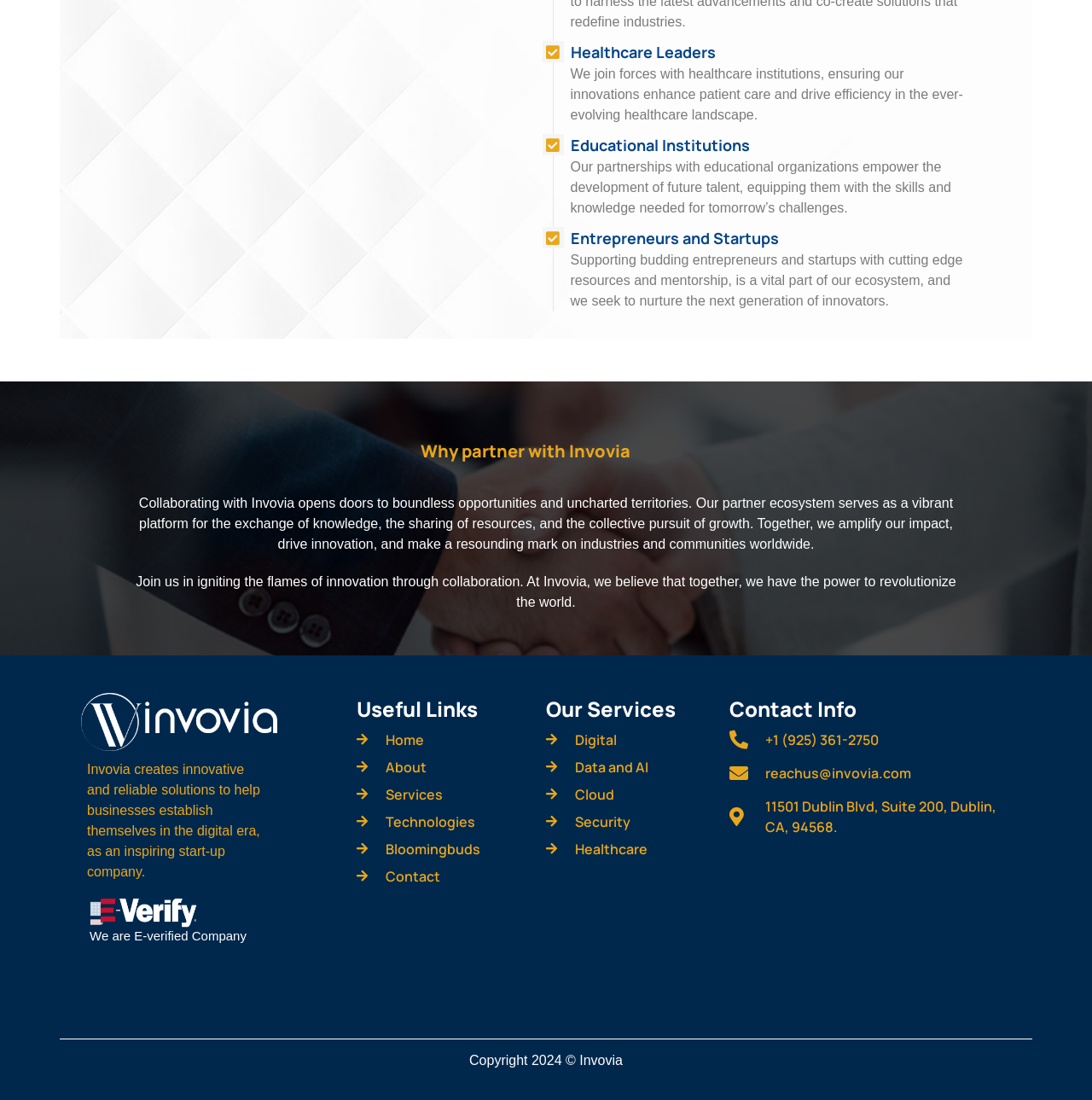Based on the image, provide a detailed response to the question:
What services does Invovia offer?

According to the webpage, Invovia offers various services, including Digital, Data and AI, Cloud, Security, and Healthcare, as listed in the links under the 'Our Services' heading.